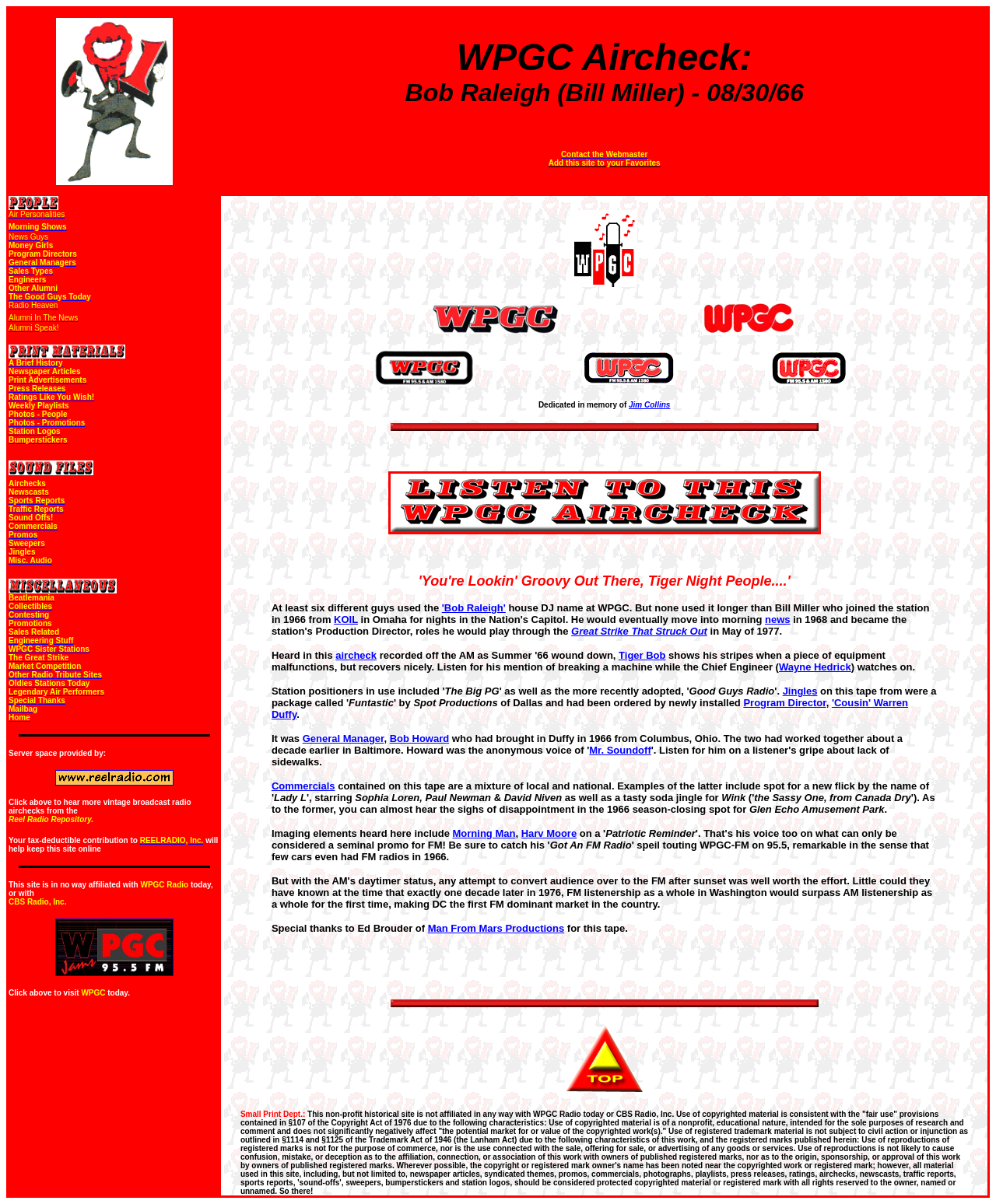Answer briefly with one word or phrase:
What is the relationship between this webpage and WPGC Radio?

No affiliation